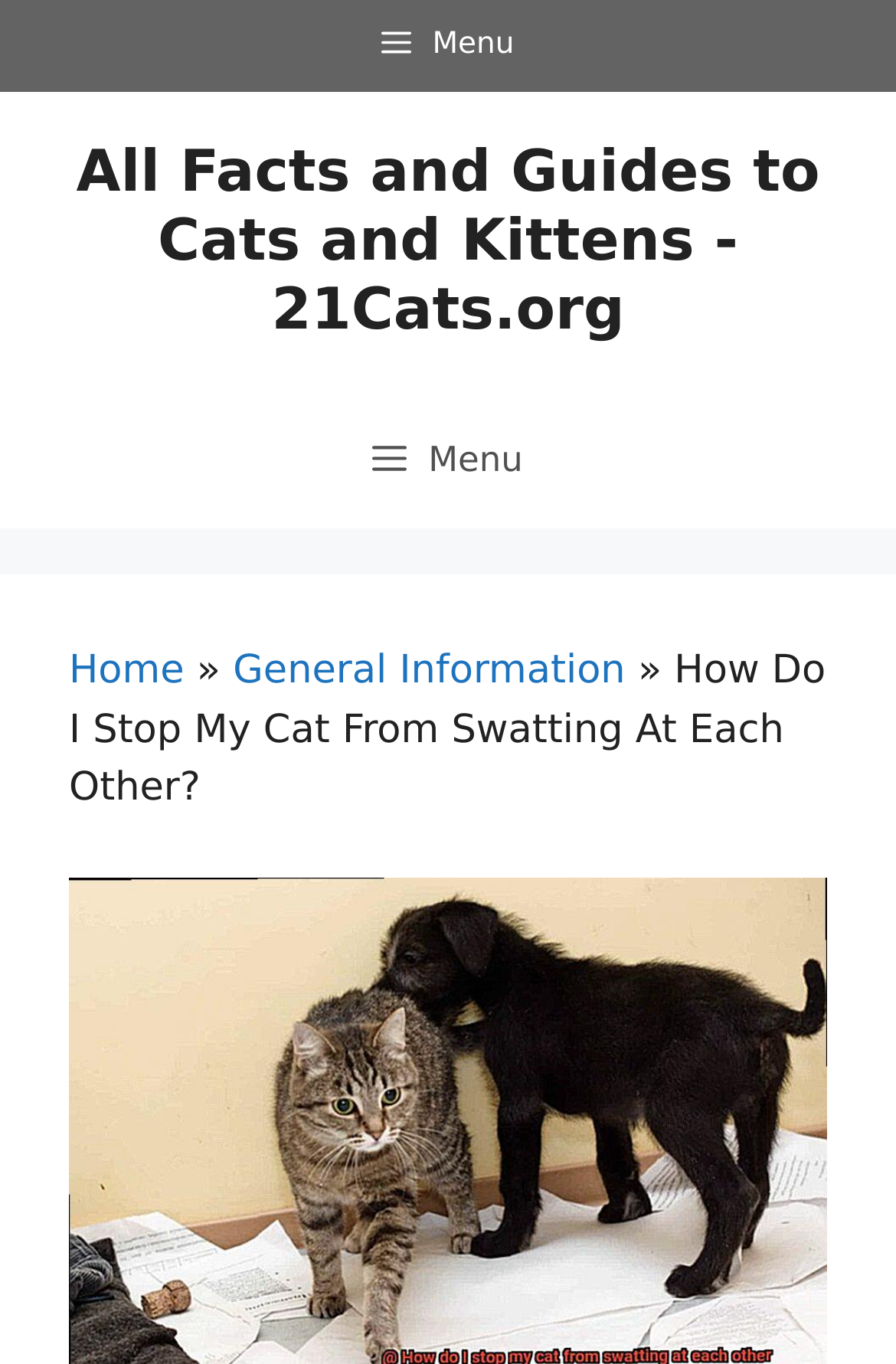Summarize the webpage comprehensively, mentioning all visible components.

This webpage is about providing guidance on stopping cat fights. At the top left corner, there is a button labeled "Menu" that allows users to access the site's menu. Next to it, there is a banner that displays the site's name, "21Cats.org". Below the banner, there is a link to the site's main page, "All Facts and Guides to Cats and Kittens - 21Cats.org".

Underneath the banner, there is a primary navigation menu that spans the entire width of the page. Within this menu, there is another "Menu" button that, when expanded, reveals a dropdown menu. This dropdown menu contains a breadcrumbs navigation section, which displays the current page's location within the site's hierarchy.

The breadcrumbs section starts with a "Home" link, followed by a "»" symbol, and then a link to "General Information". Finally, it displays the title of the current page, "How Do I Stop My Cat From Swatting At Each Other?", which is the main topic of the webpage.